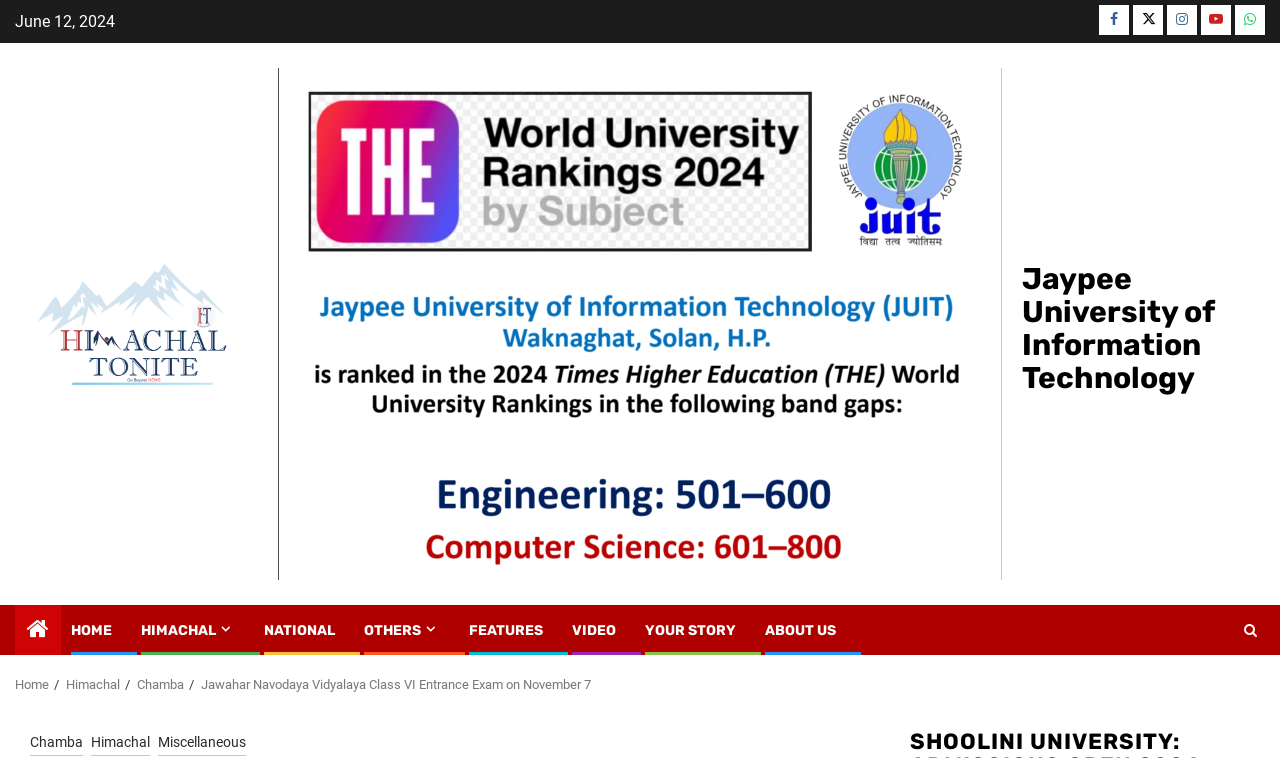Use a single word or phrase to answer this question: 
What is the name of the university mentioned on the webpage?

Jaypee University of Information Technology